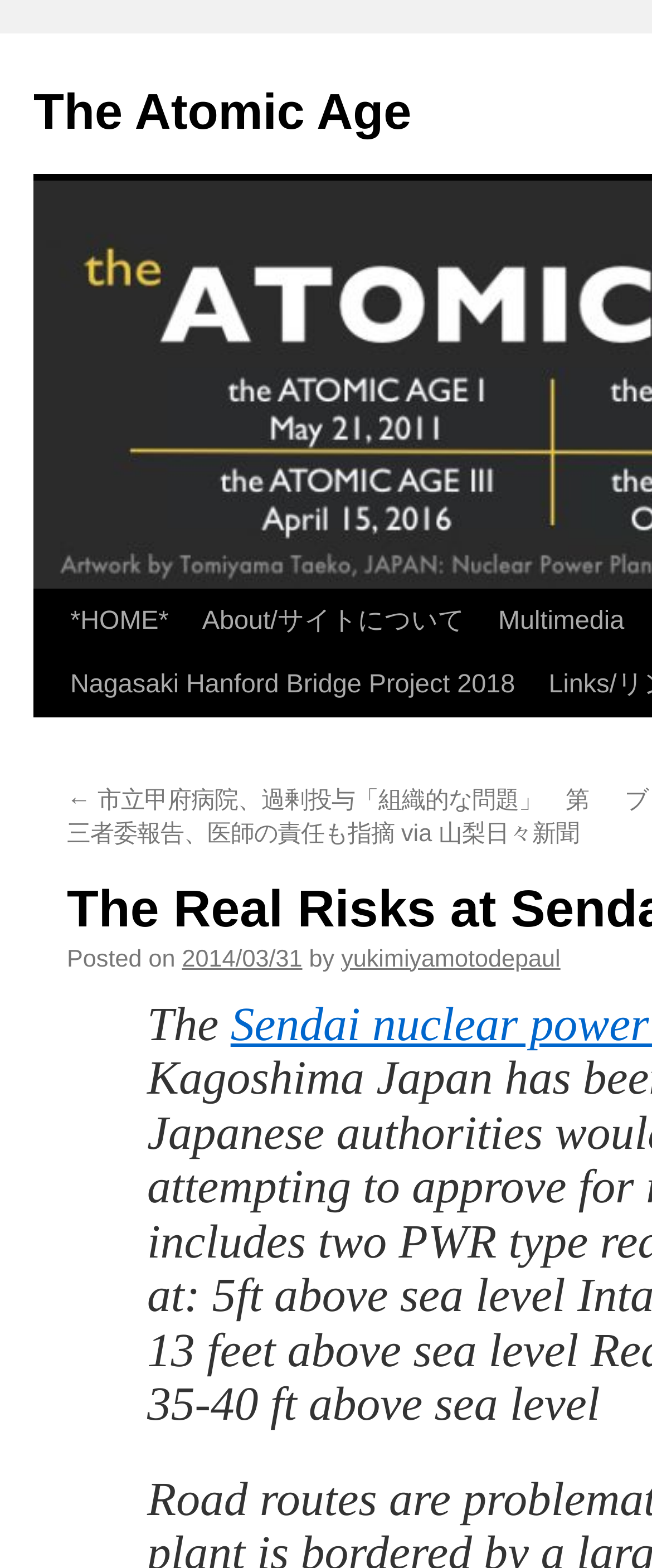Identify the bounding box of the HTML element described as: "yukimiyamotodepaul".

[0.523, 0.603, 0.86, 0.62]